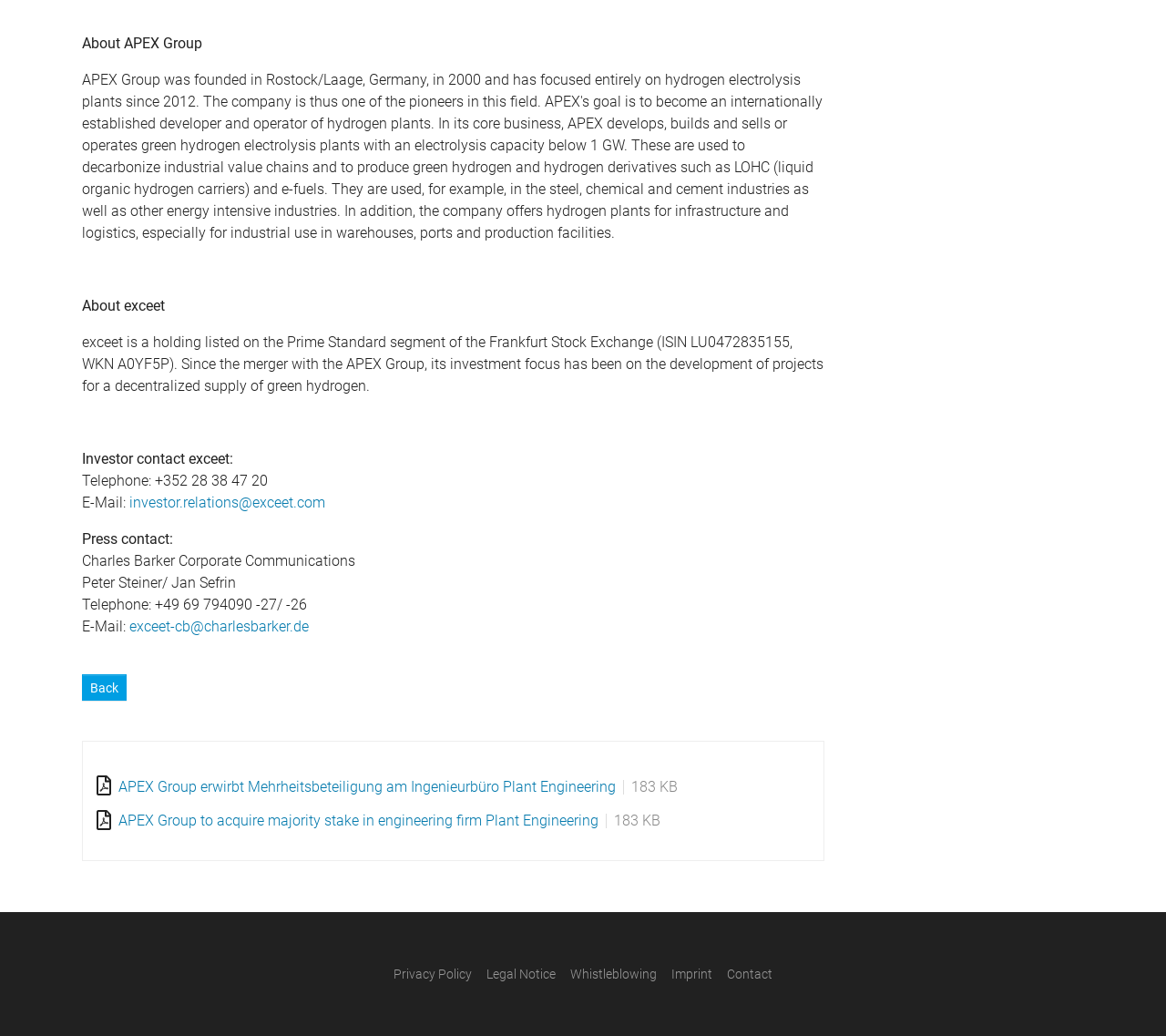What is the name of the holding listed on the Frankfurt Stock Exchange?
Based on the screenshot, provide your answer in one word or phrase.

exceet